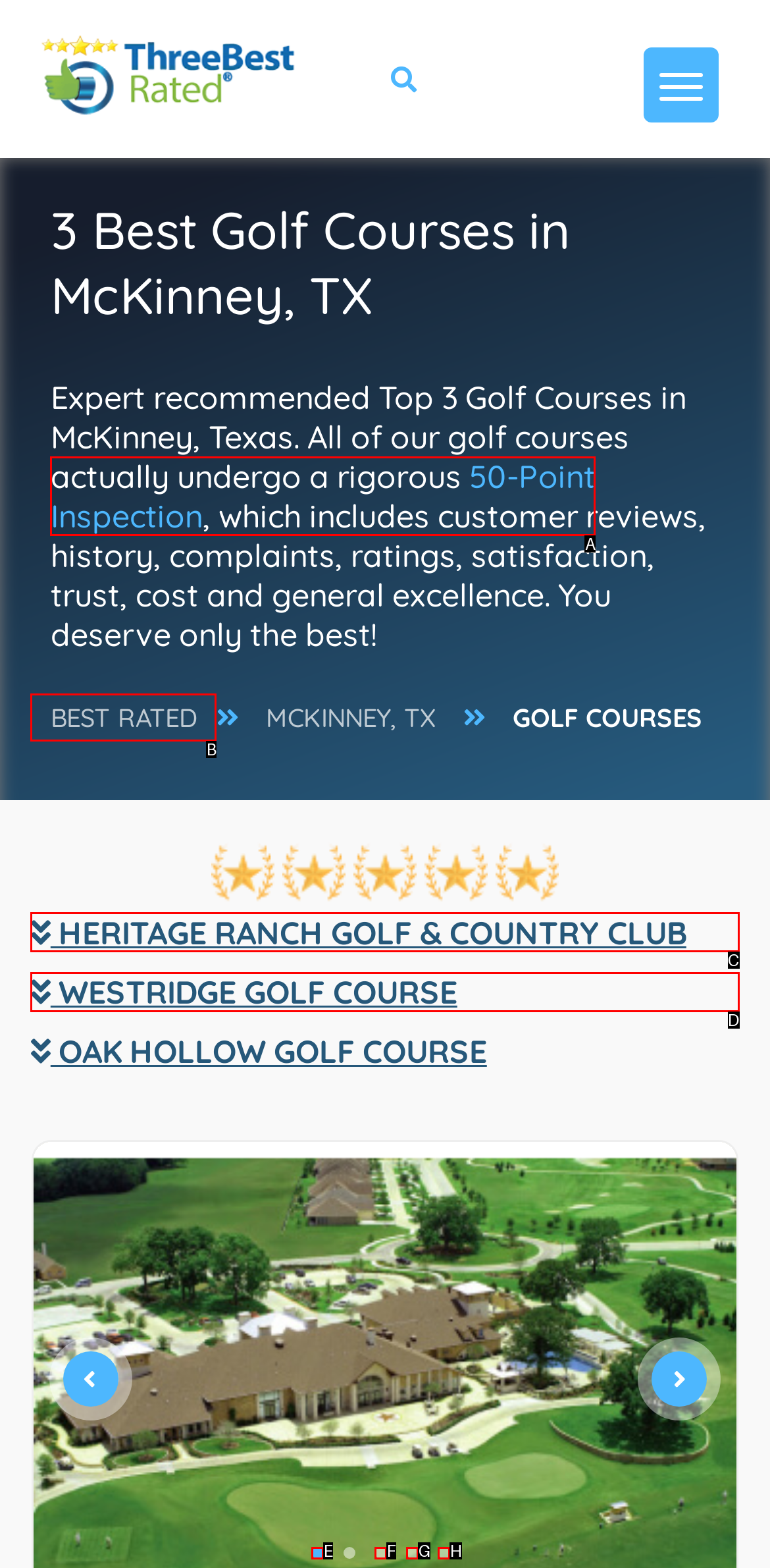Choose the letter of the option you need to click to Explore HERITAGE RANCH GOLF & COUNTRY CLUB. Answer with the letter only.

C